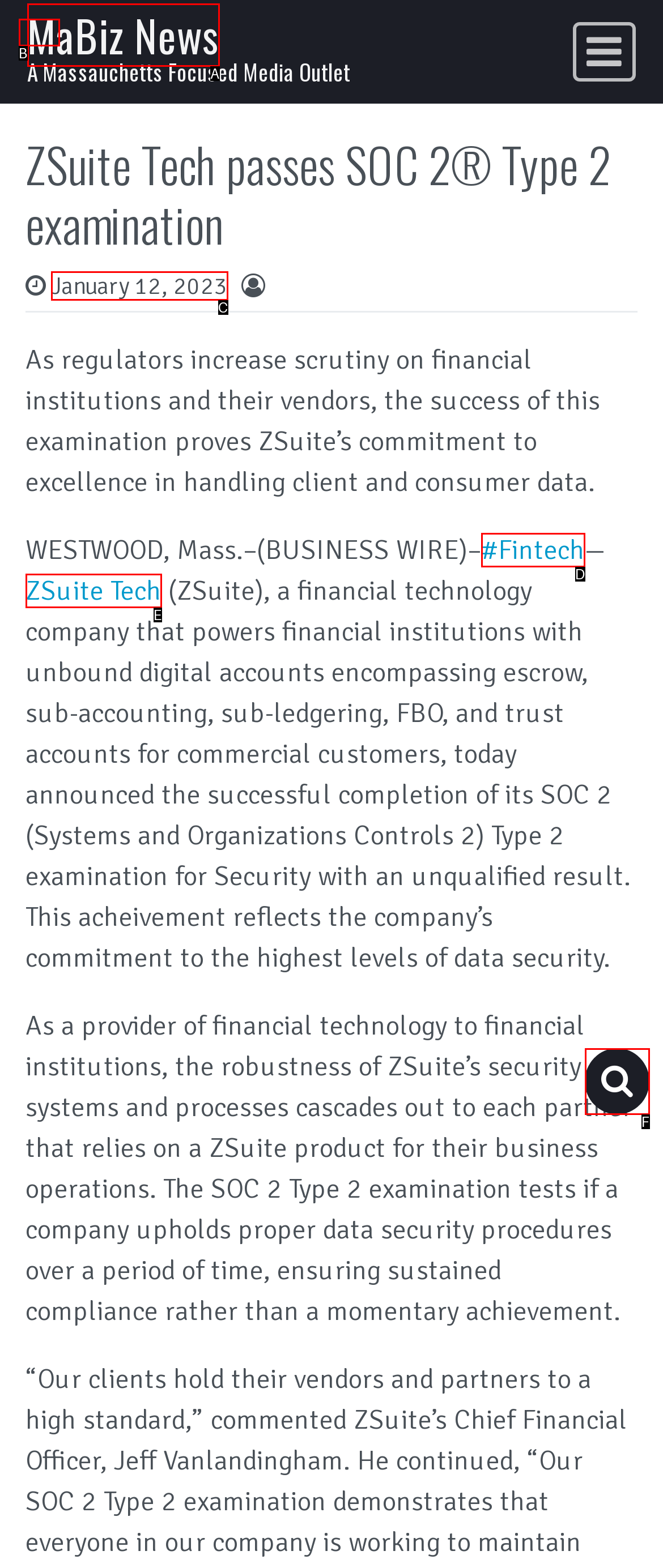Identify which HTML element matches the description: #Fintech. Answer with the correct option's letter.

D